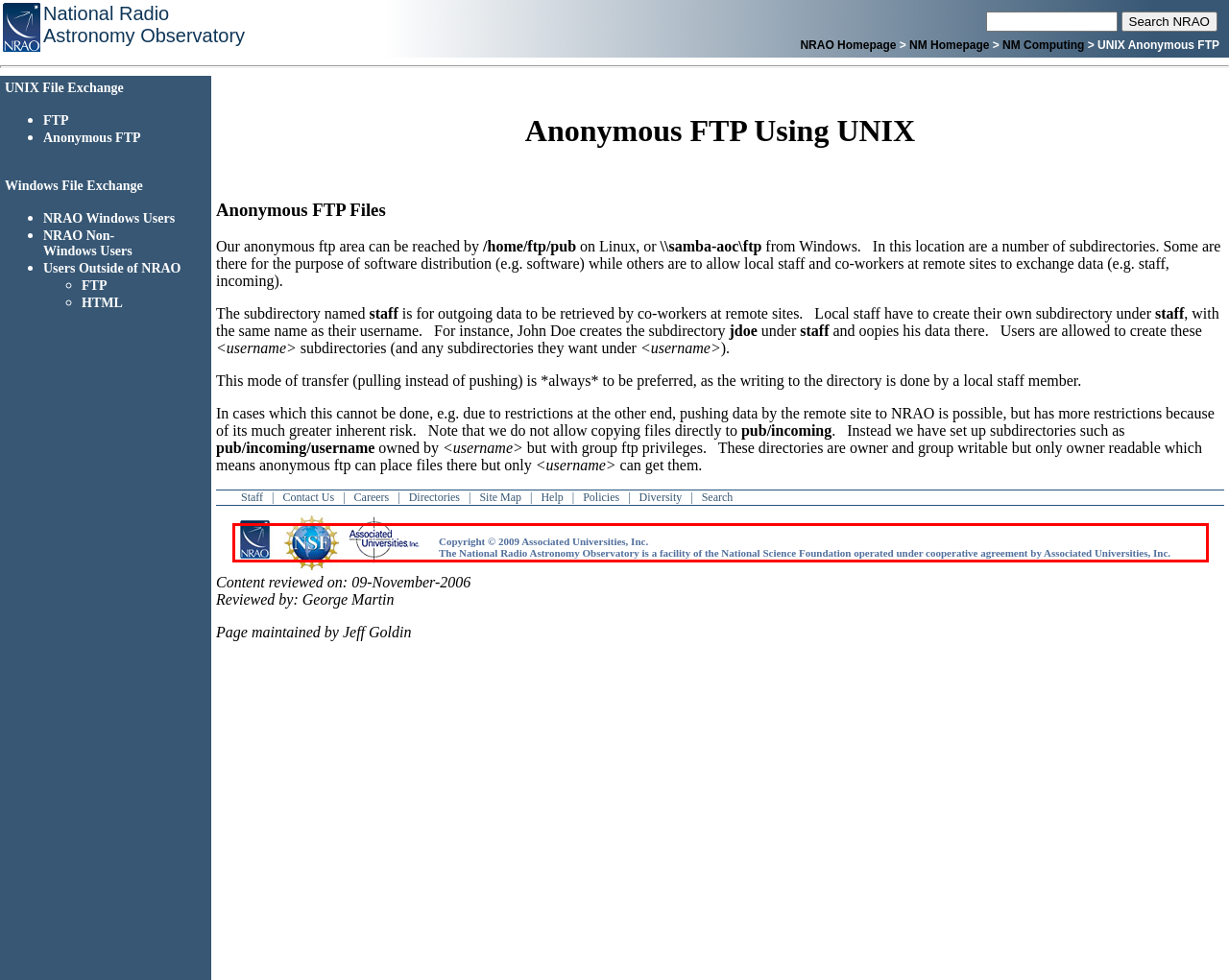Using the provided screenshot of a webpage, recognize and generate the text found within the red rectangle bounding box.

Copyright © 2009 Associated Universities, Inc. The National Radio Astronomy Observatory is a facility of the National Science Foundation operated under cooperative agreement by Associated Universities, Inc.